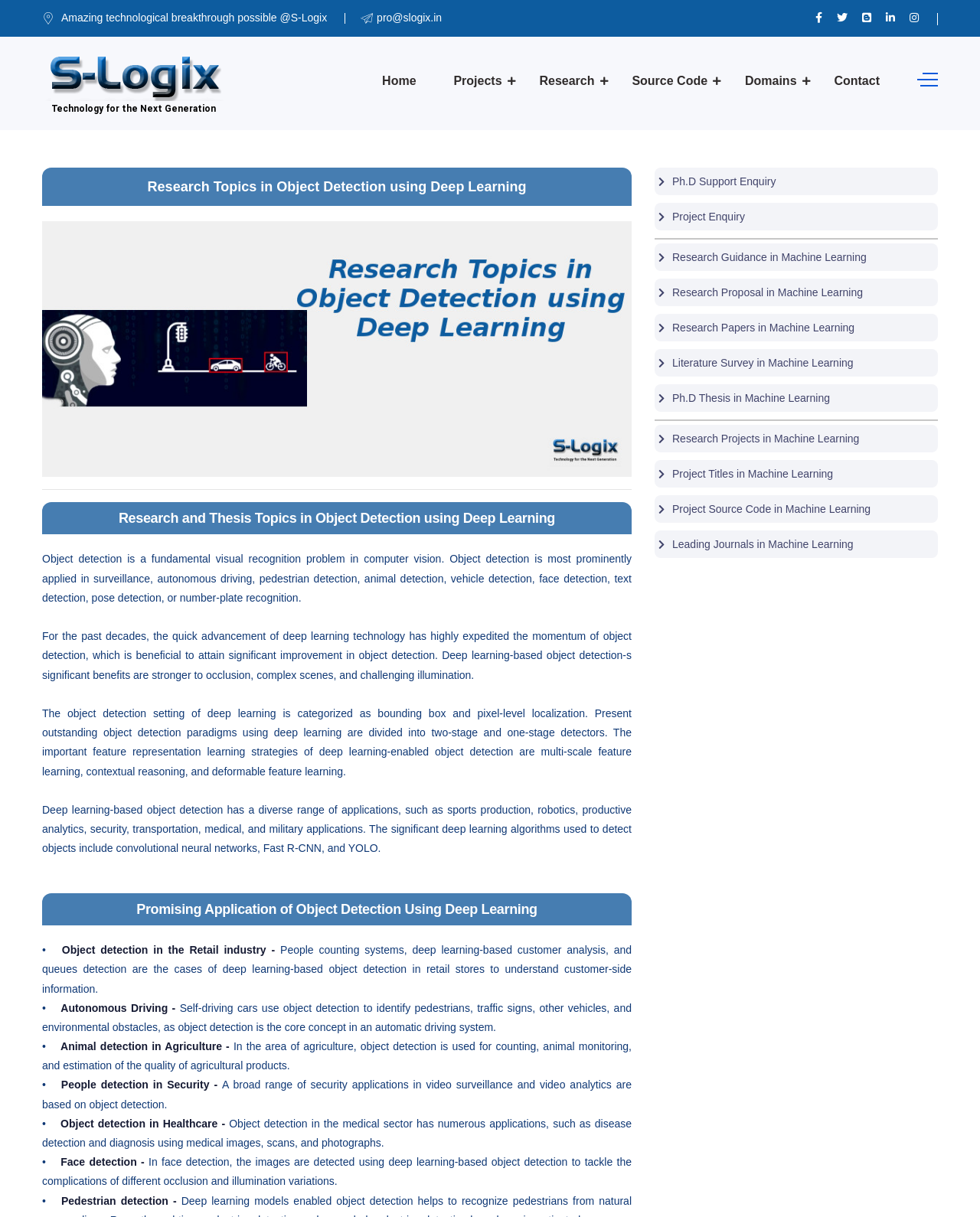Generate the title text from the webpage.

S-Logix (OPC) Private Limited